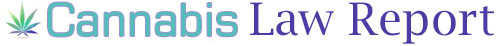Please answer the following question using a single word or phrase: 
What is the tone of the logo's design?

Professional